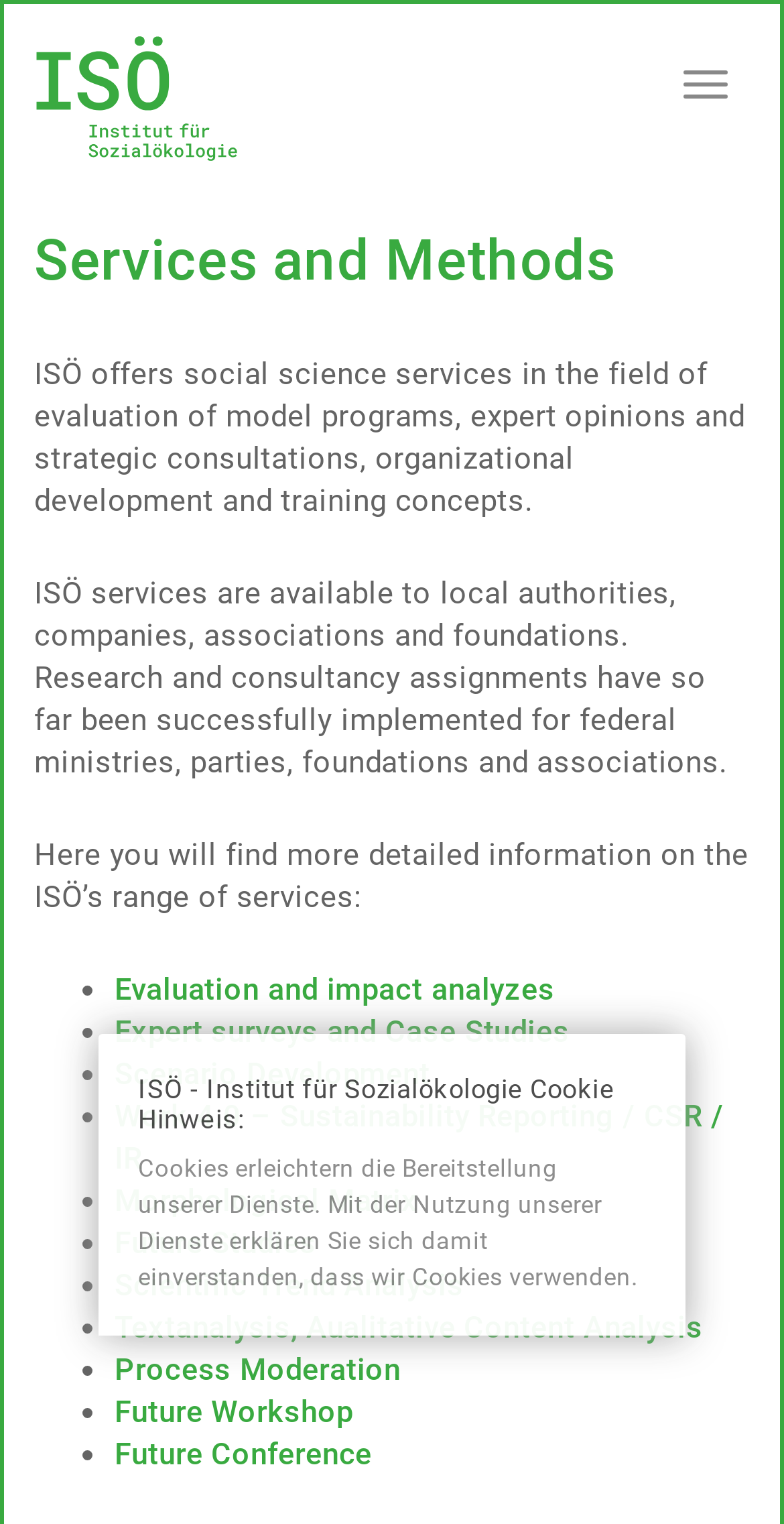Please find and report the primary heading text from the webpage.

Services and Methods